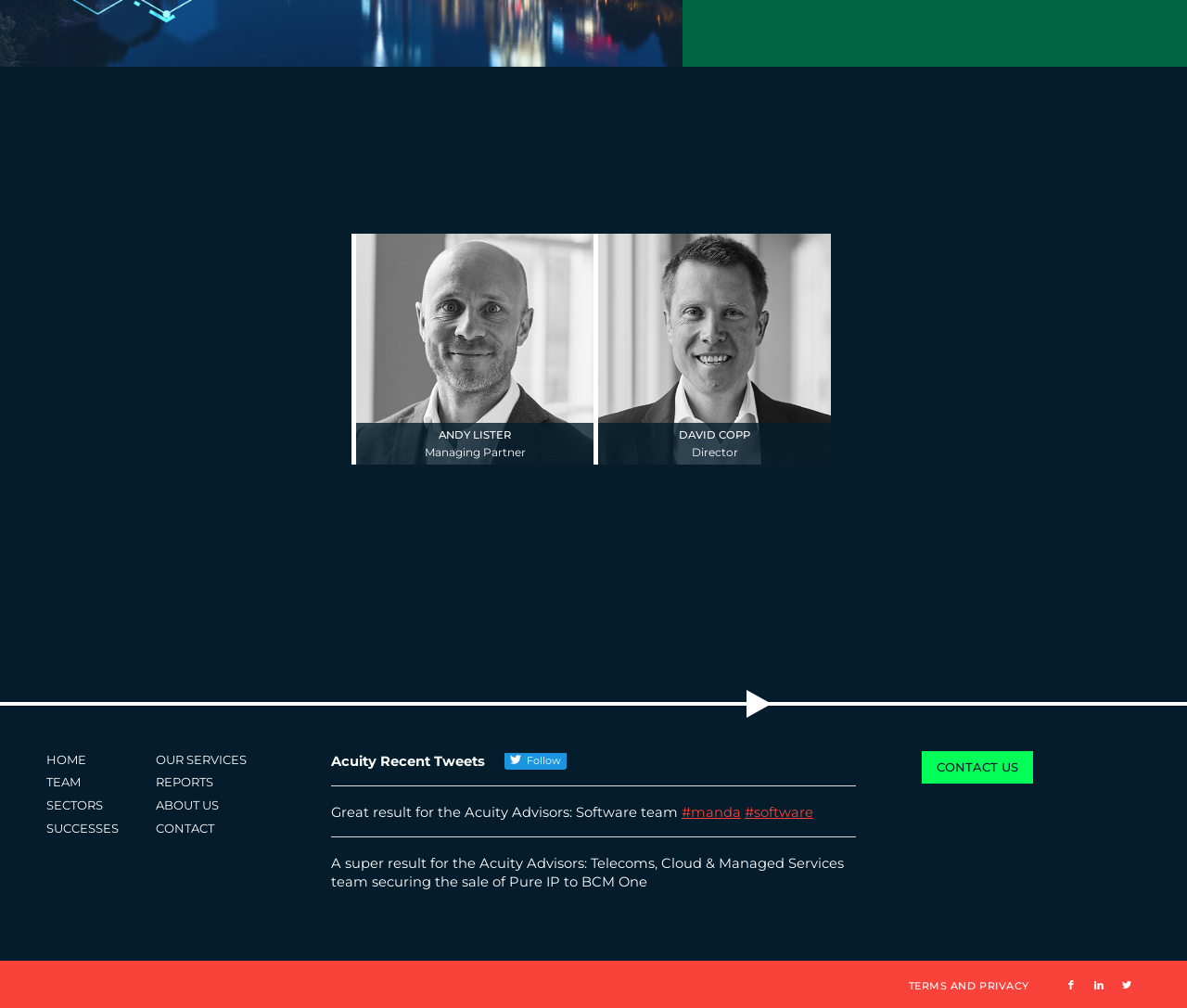Identify the bounding box coordinates for the region of the element that should be clicked to carry out the instruction: "Verify your email". The bounding box coordinates should be four float numbers between 0 and 1, i.e., [left, top, right, bottom].

[0.797, 0.584, 0.961, 0.622]